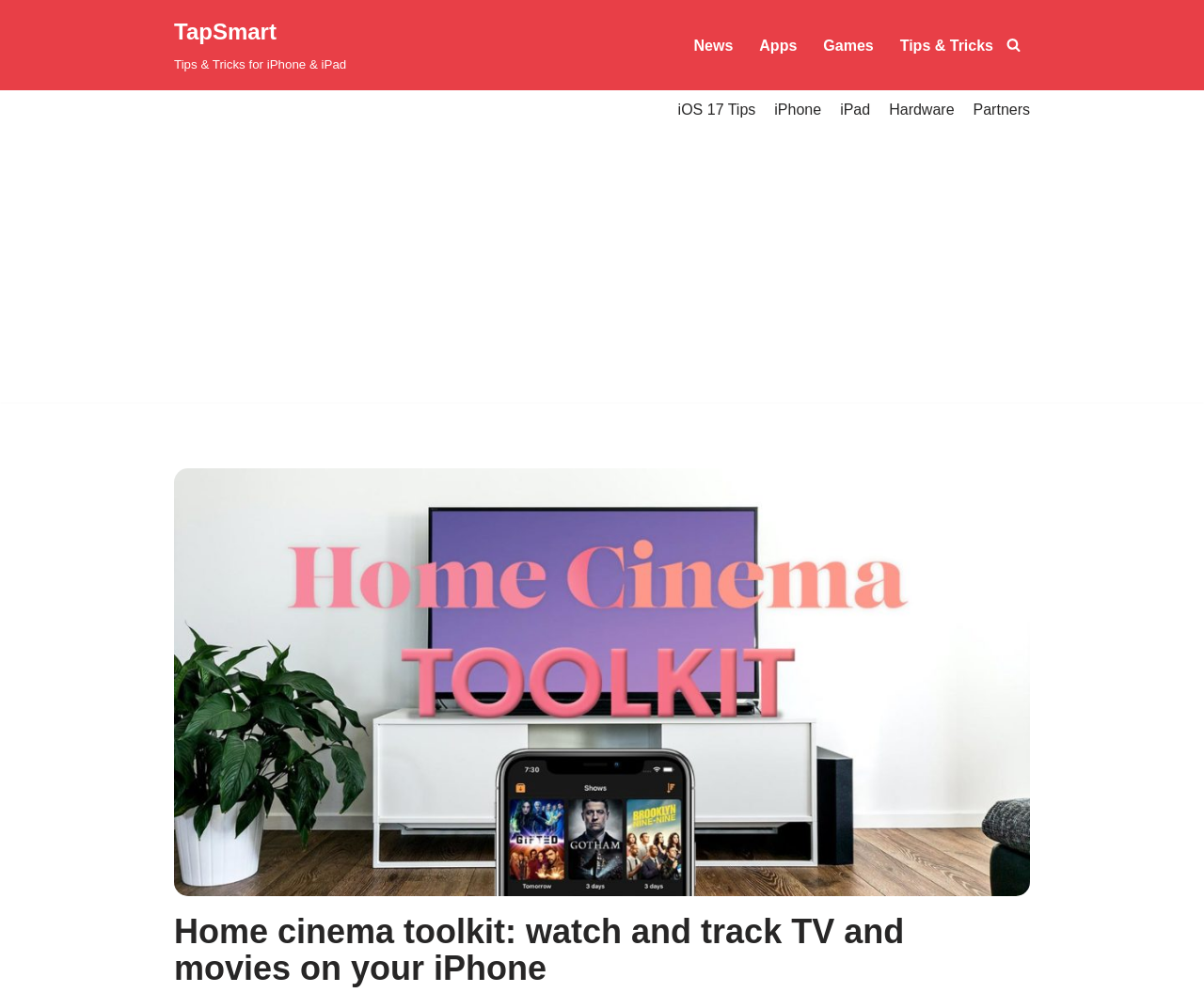Find the bounding box coordinates for the area that should be clicked to accomplish the instruction: "Read about Bio Identical Hormones".

None